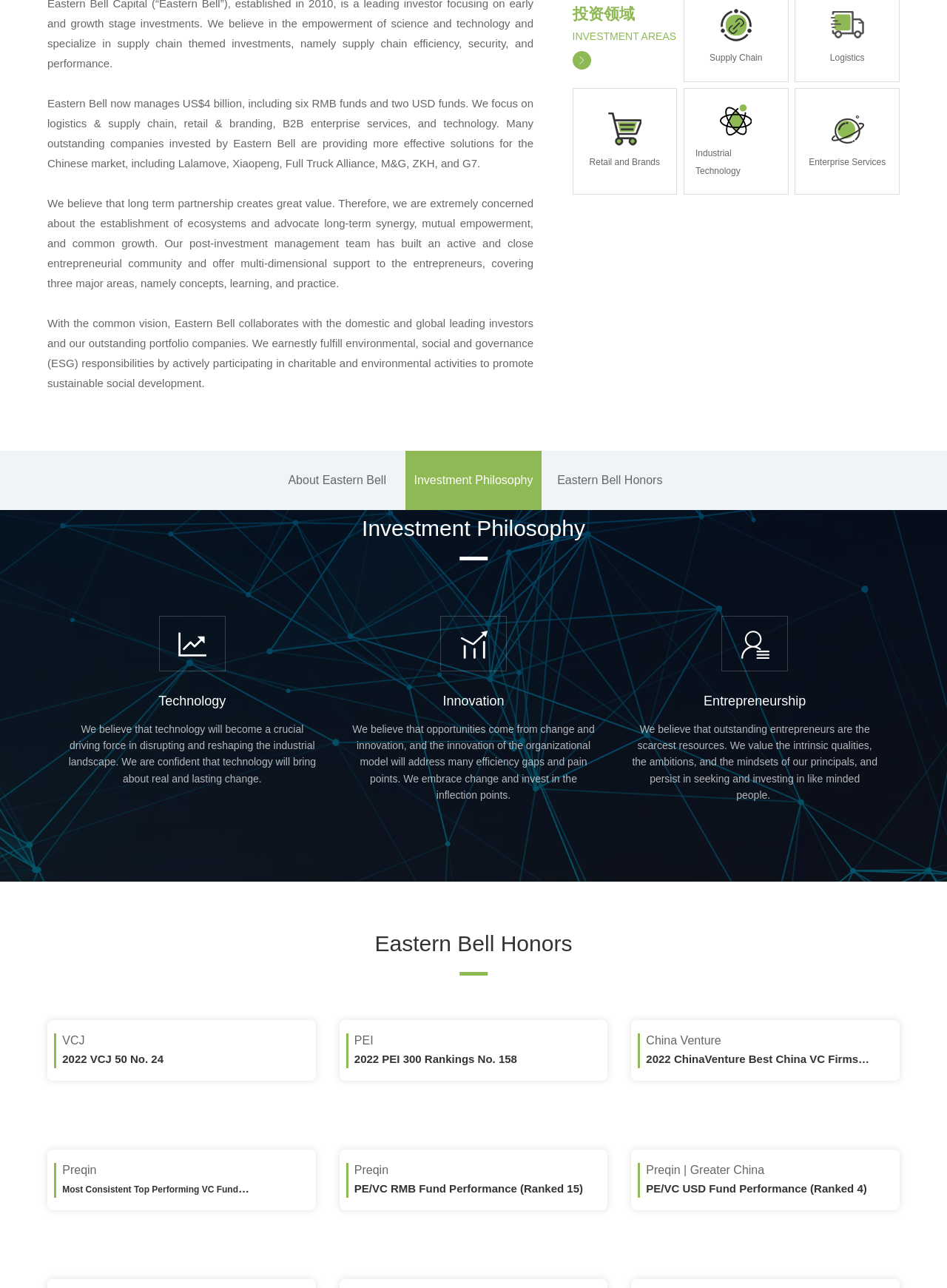Please determine the bounding box of the UI element that matches this description: Poems. The coordinates should be given as (top-left x, top-left y, bottom-right x, bottom-right y), with all values between 0 and 1.

None